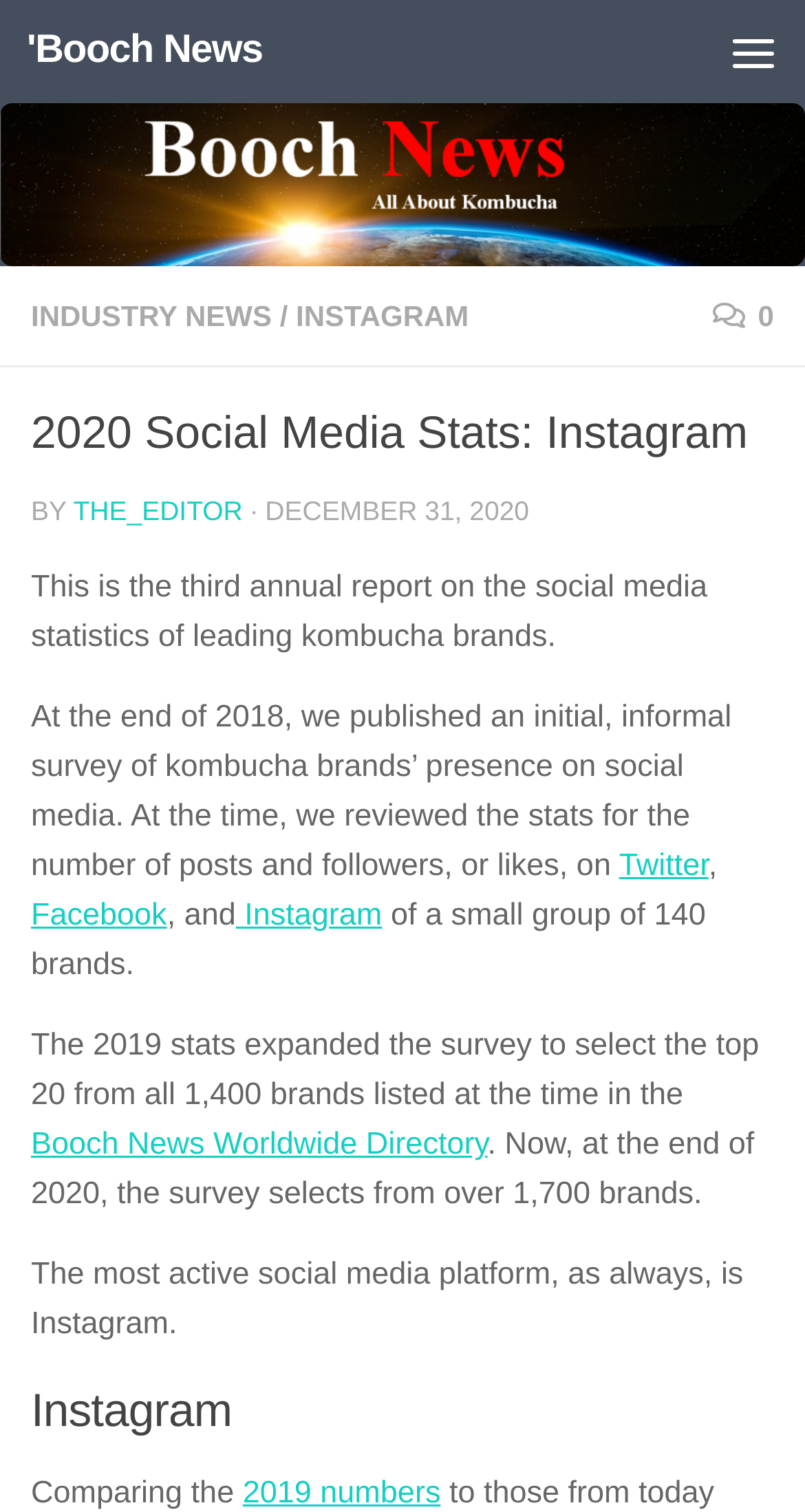Using the description: "Skip to content", determine the UI element's bounding box coordinates. Ensure the coordinates are in the format of four float numbers between 0 and 1, i.e., [left, top, right, bottom].

[0.01, 0.005, 0.425, 0.07]